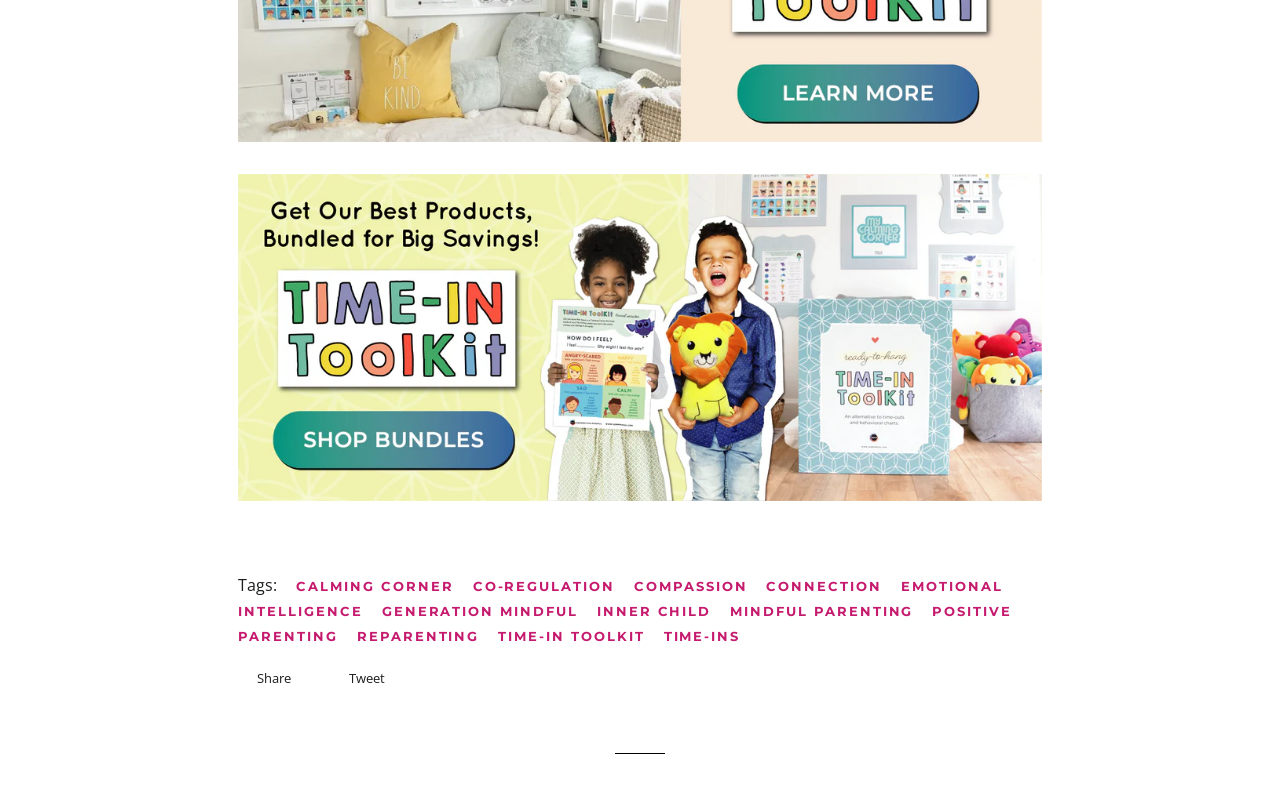Please identify the bounding box coordinates for the region that you need to click to follow this instruction: "Visit Time-In ToolKit page".

[0.186, 0.155, 0.814, 0.182]